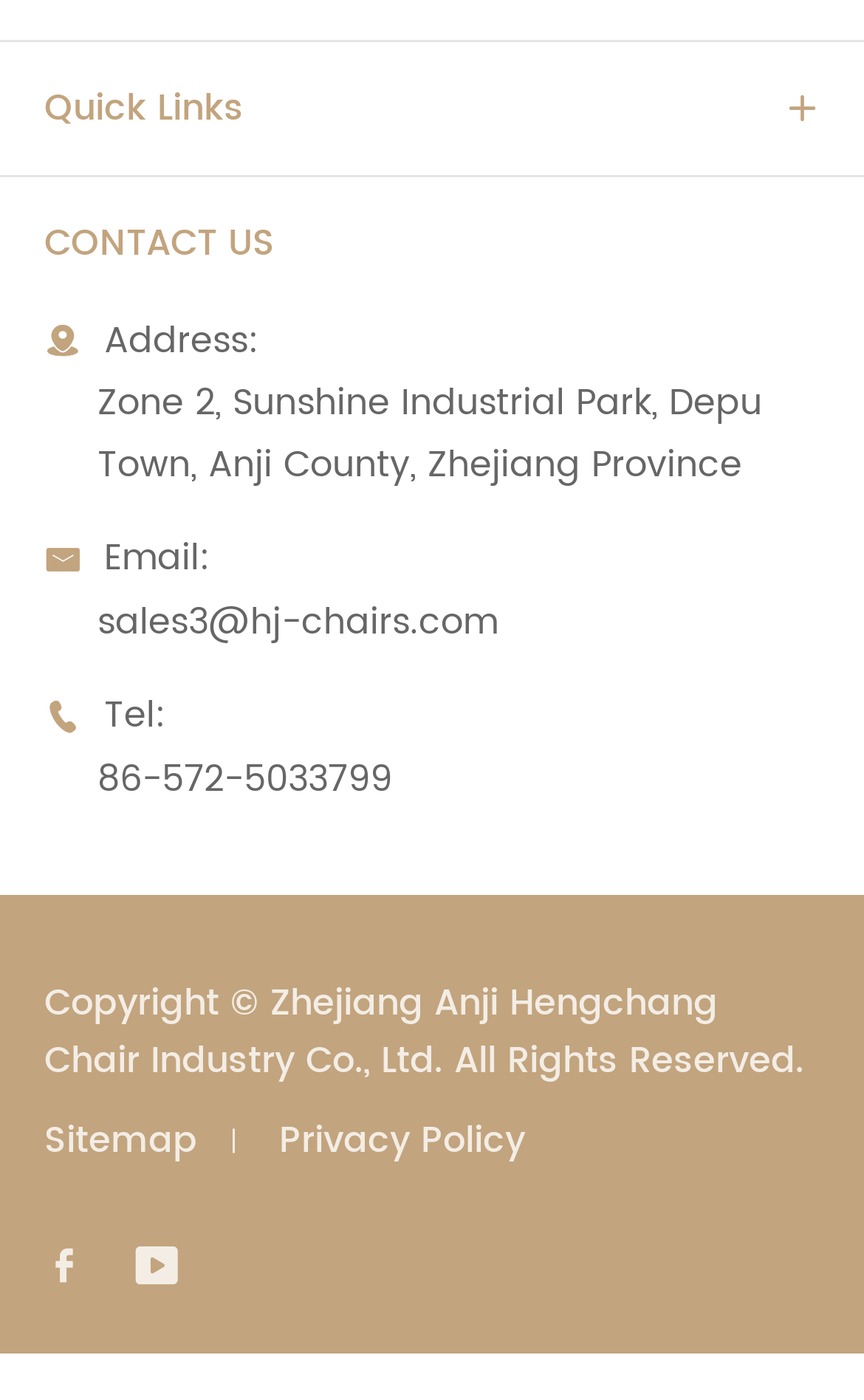Please provide a comprehensive response to the question below by analyzing the image: 
What is the company's email?

I found the email by looking at the link next to the label 'Email:' which is located below the address section.